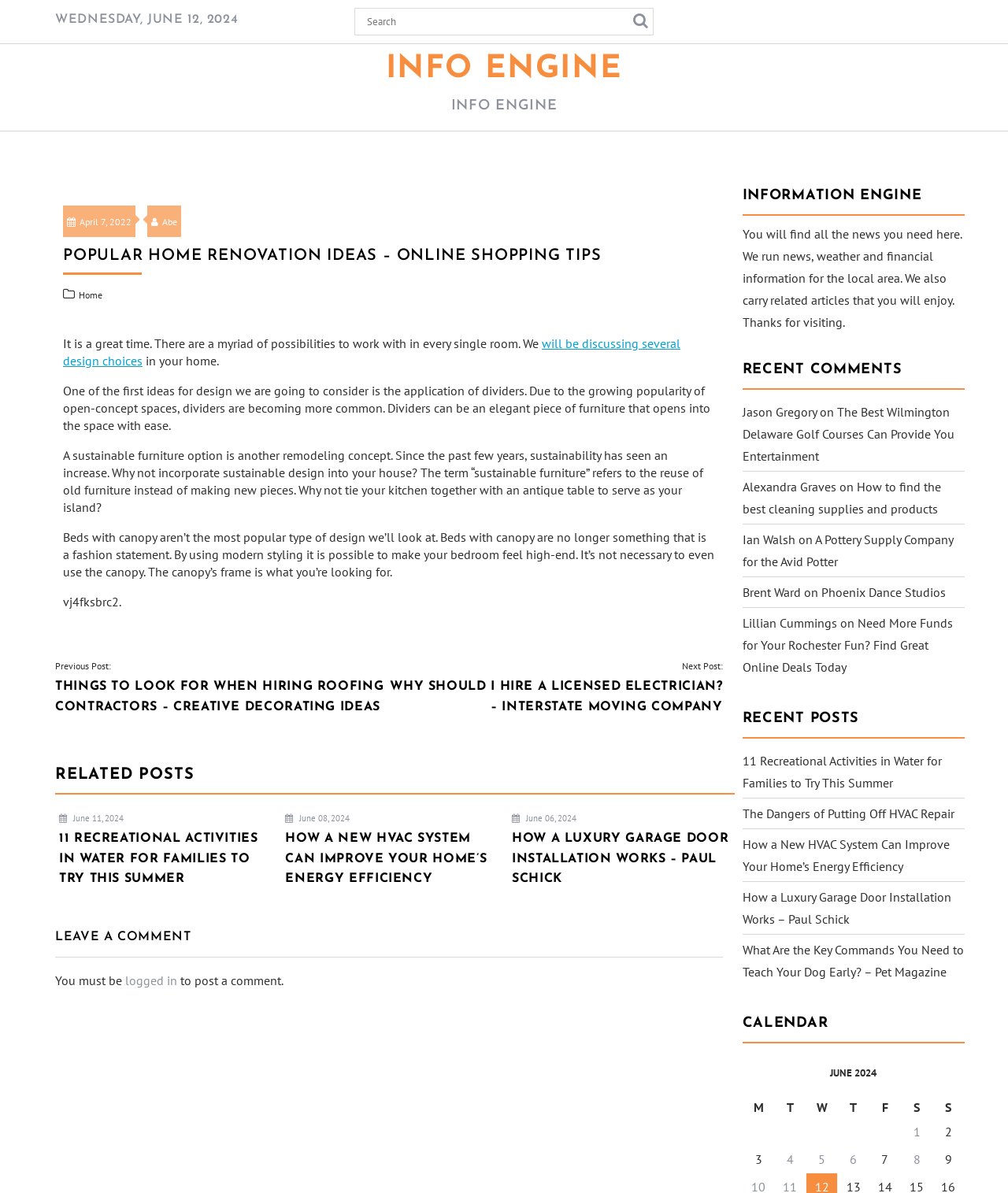What is the topic of the article?
Using the image provided, answer with just one word or phrase.

Home Renovation Ideas